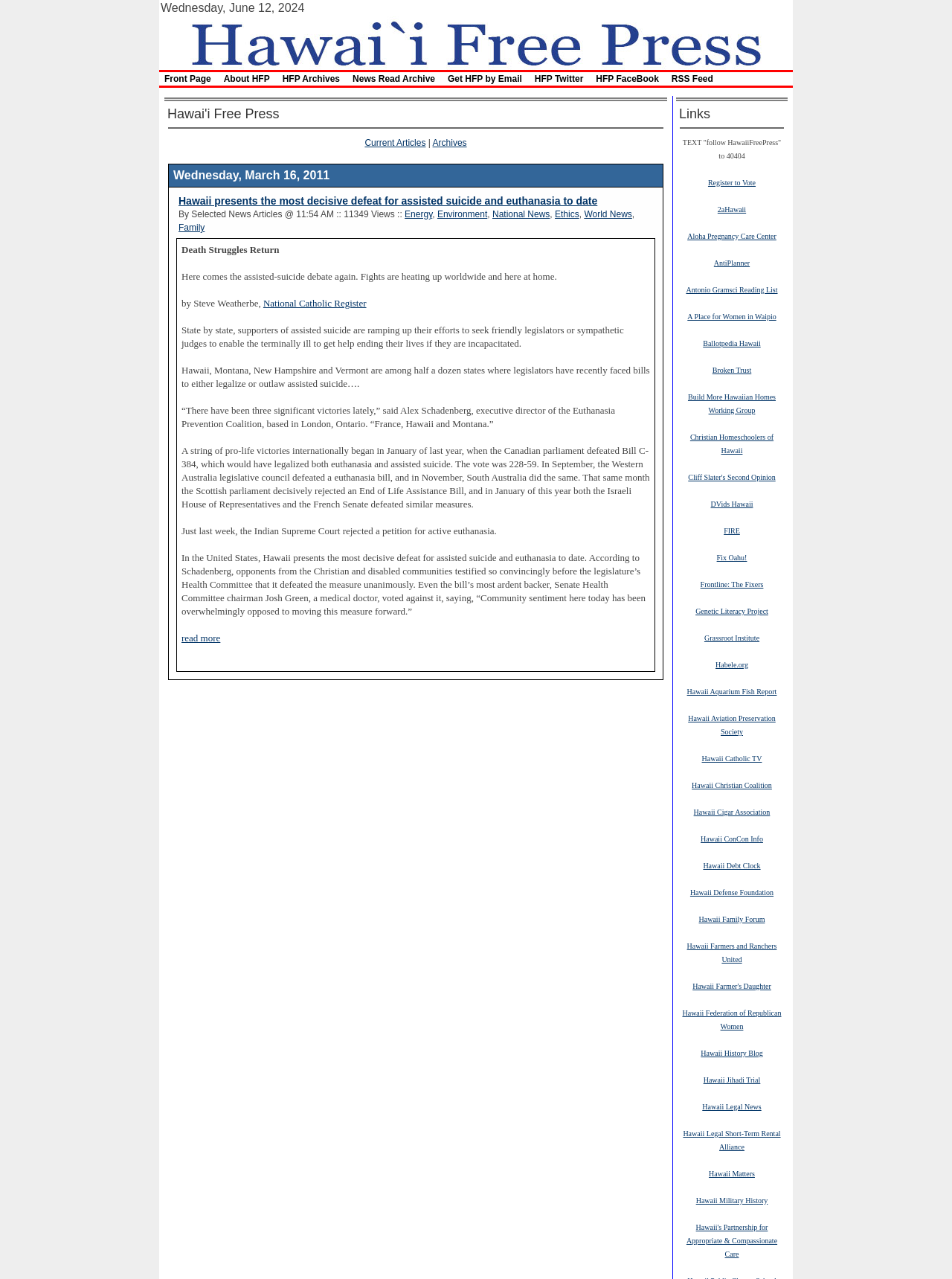Specify the bounding box coordinates of the region I need to click to perform the following instruction: "Read the article 'Hawaii presents the most decisive defeat for assisted suicide and euthanasia to date'". The coordinates must be four float numbers in the range of 0 to 1, i.e., [left, top, right, bottom].

[0.177, 0.147, 0.696, 0.531]